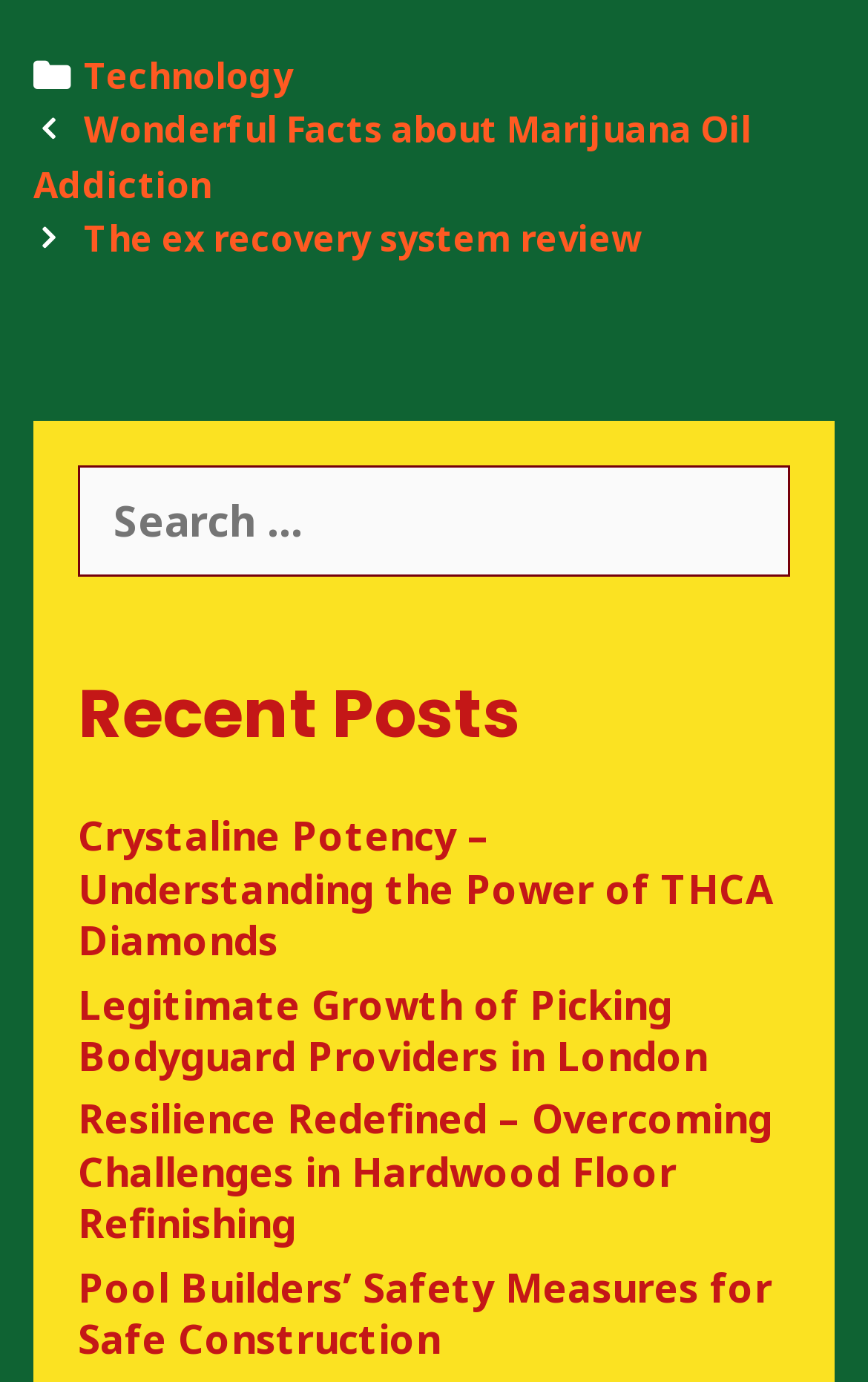Find the bounding box of the UI element described as: "The ex recovery system review". The bounding box coordinates should be given as four float values between 0 and 1, i.e., [left, top, right, bottom].

[0.097, 0.154, 0.74, 0.19]